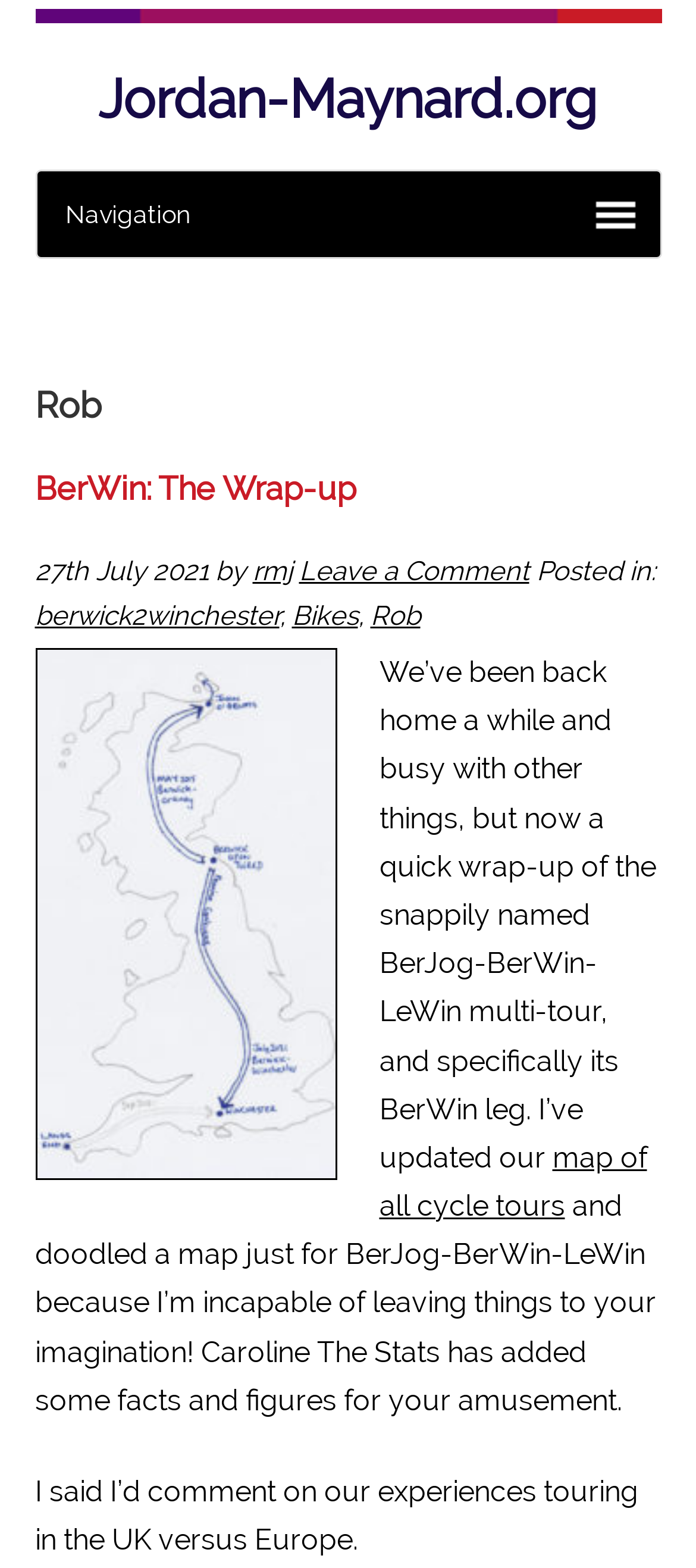Provide the bounding box coordinates for the UI element described in this sentence: "rmj". The coordinates should be four float values between 0 and 1, i.e., [left, top, right, bottom].

[0.363, 0.354, 0.419, 0.374]